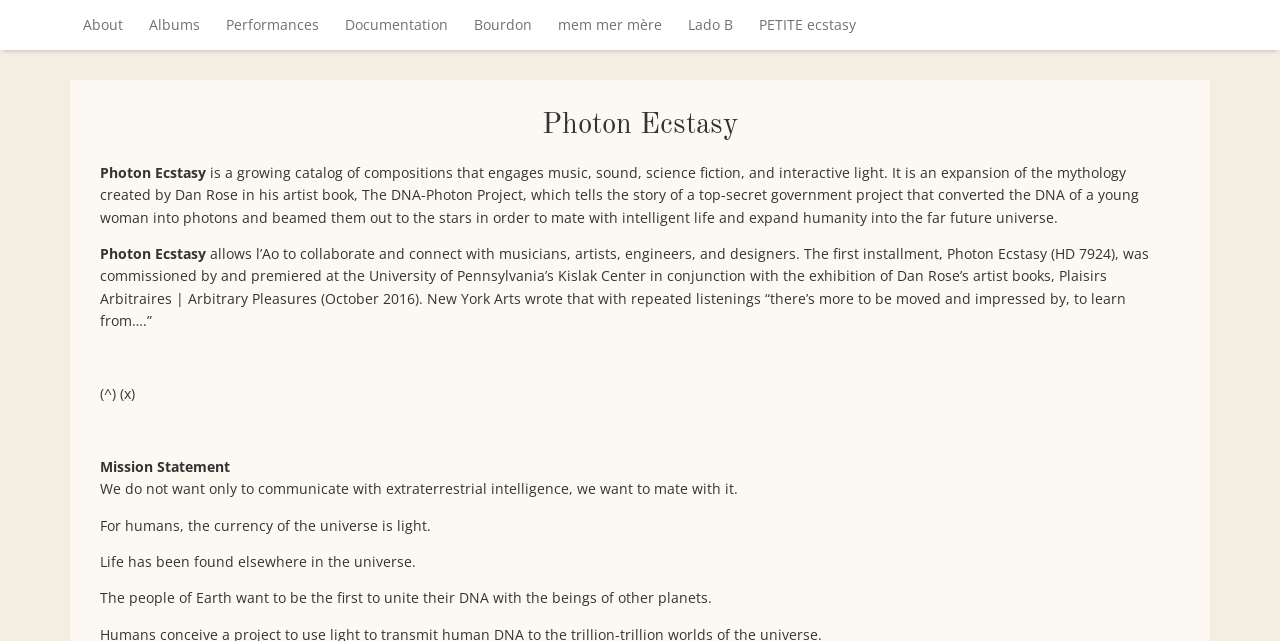What is the first installment of Photon Ecstasy?
Please look at the screenshot and answer in one word or a short phrase.

Photon Ecstasy (HD 7924)